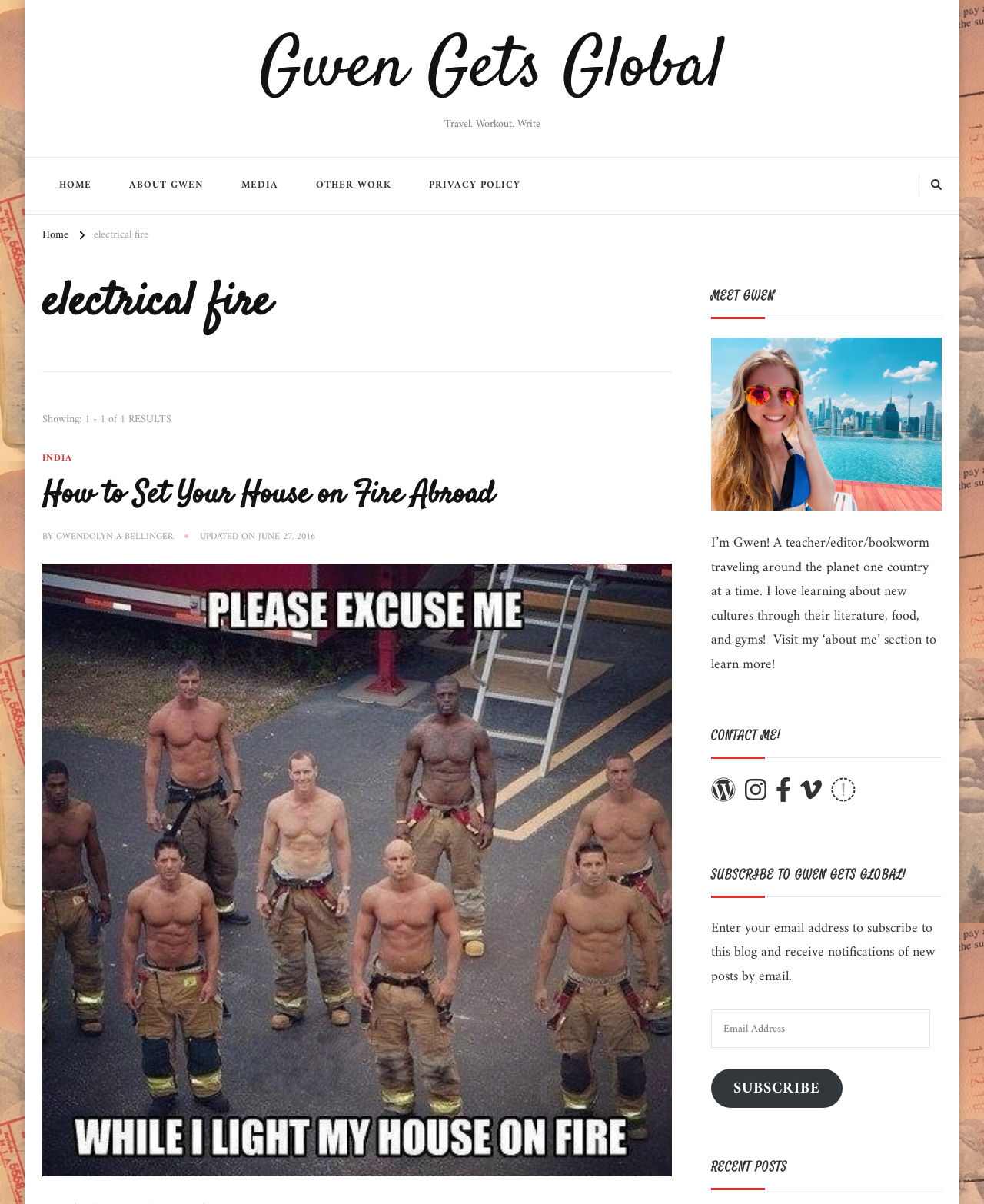What is the name of the blog?
Using the image, elaborate on the answer with as much detail as possible.

I determined the answer by looking at the top-left corner of the webpage, where it says 'Gwen Gets Global' in a prominent font, indicating that it is the name of the blog.